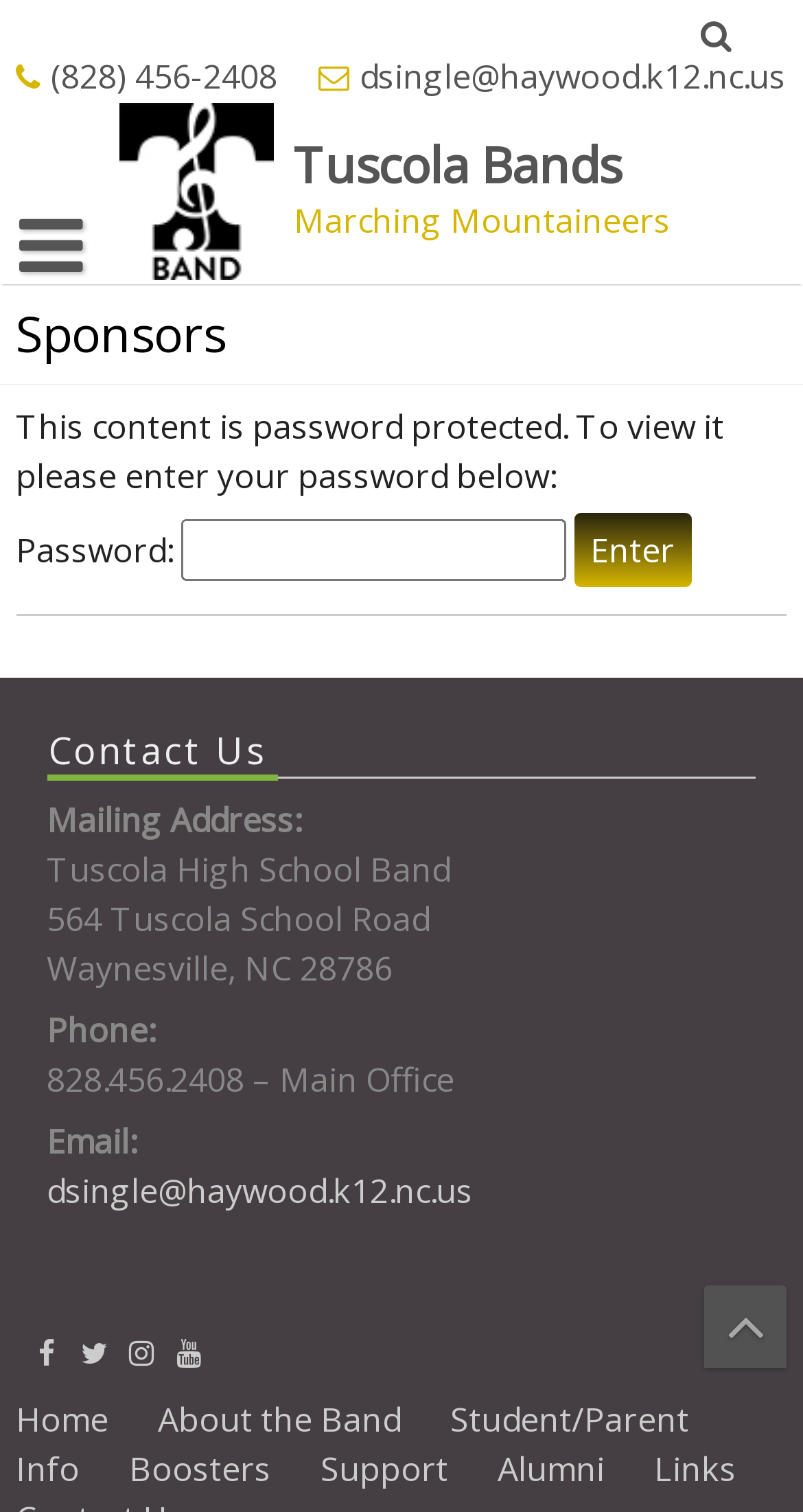Locate the UI element described as follows: "parent_node: (828) 456-2408 title="Search"". Return the bounding box coordinates as four float numbers between 0 and 1 in the order [left, top, right, bottom].

[0.872, 0.007, 0.916, 0.04]